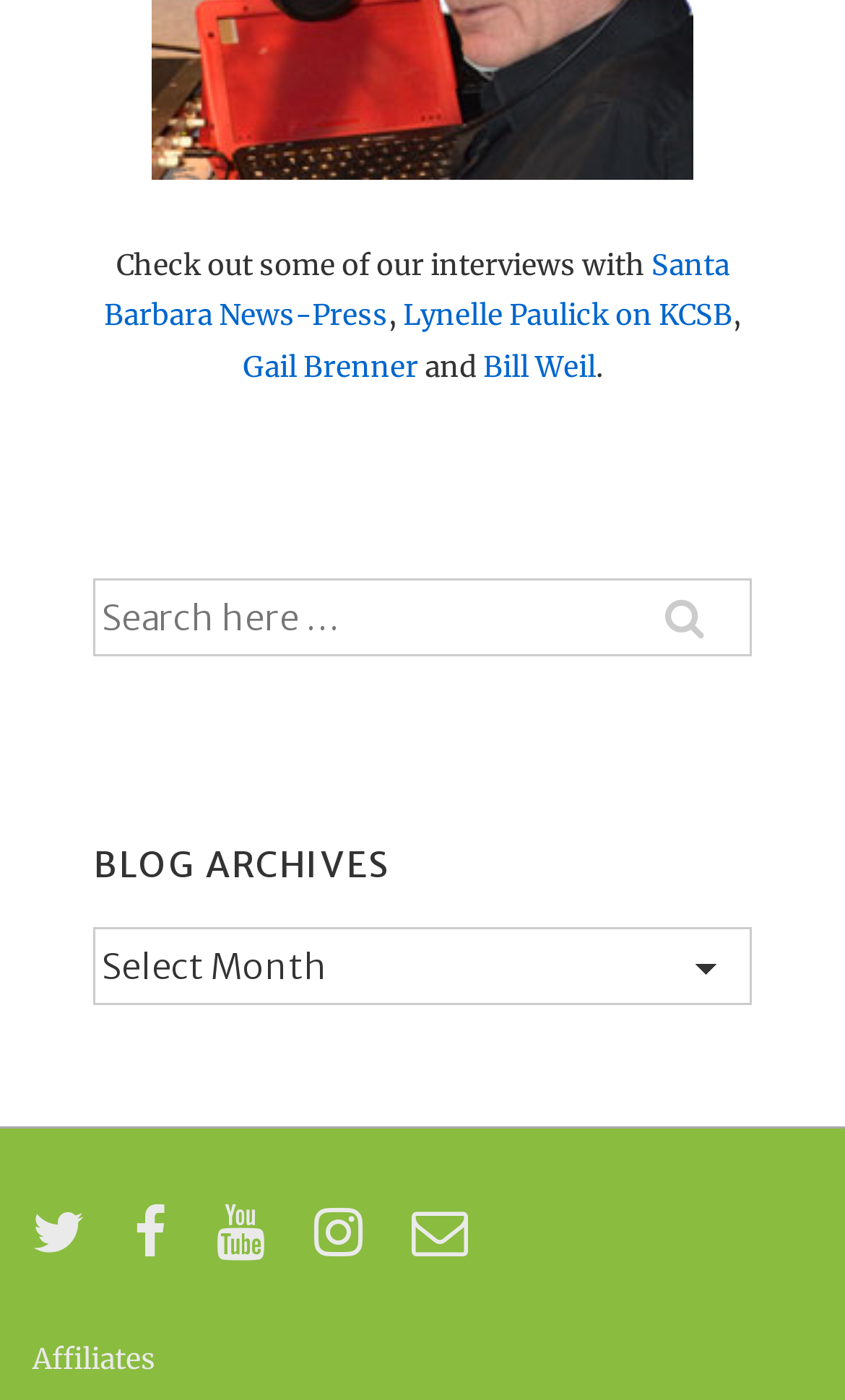Pinpoint the bounding box coordinates for the area that should be clicked to perform the following instruction: "Search for something".

[0.113, 0.415, 0.887, 0.467]